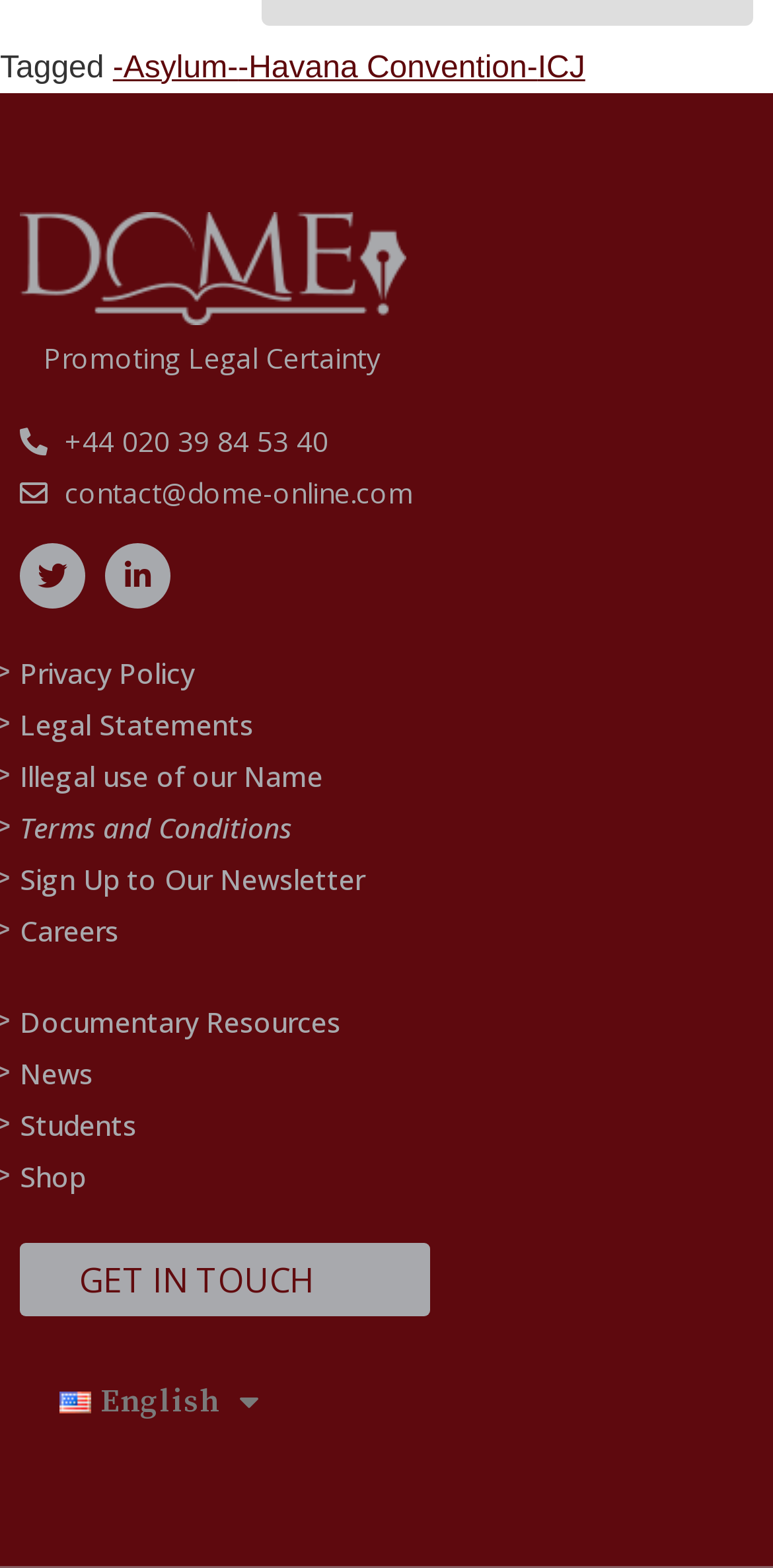Show the bounding box coordinates for the element that needs to be clicked to execute the following instruction: "Read the Privacy Policy". Provide the coordinates in the form of four float numbers between 0 and 1, i.e., [left, top, right, bottom].

[0.026, 0.414, 1.0, 0.446]